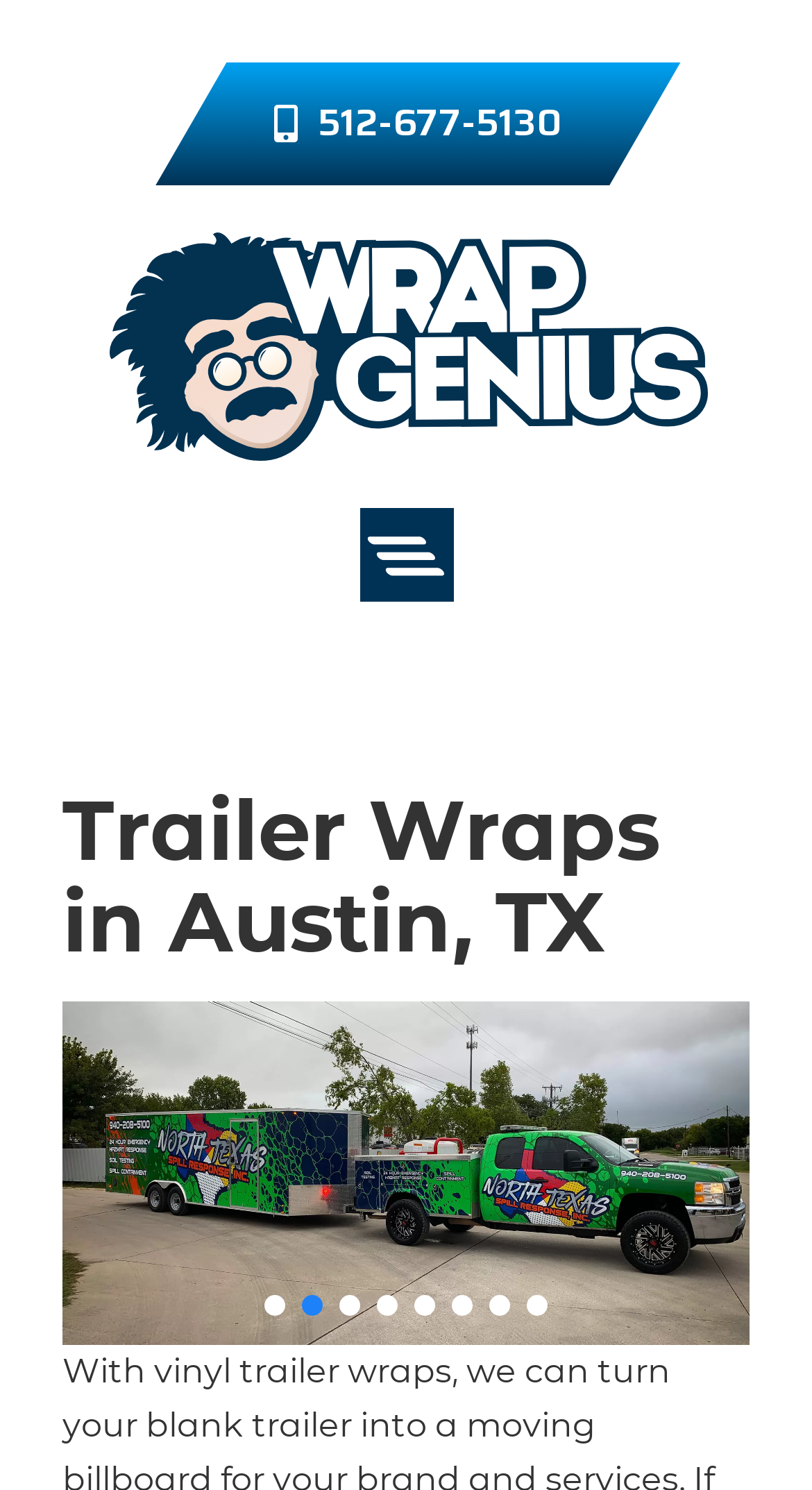Utilize the information from the image to answer the question in detail:
What is the phone number on the webpage?

I looked for a button element with a phone number and found the button '512-677-5130'.